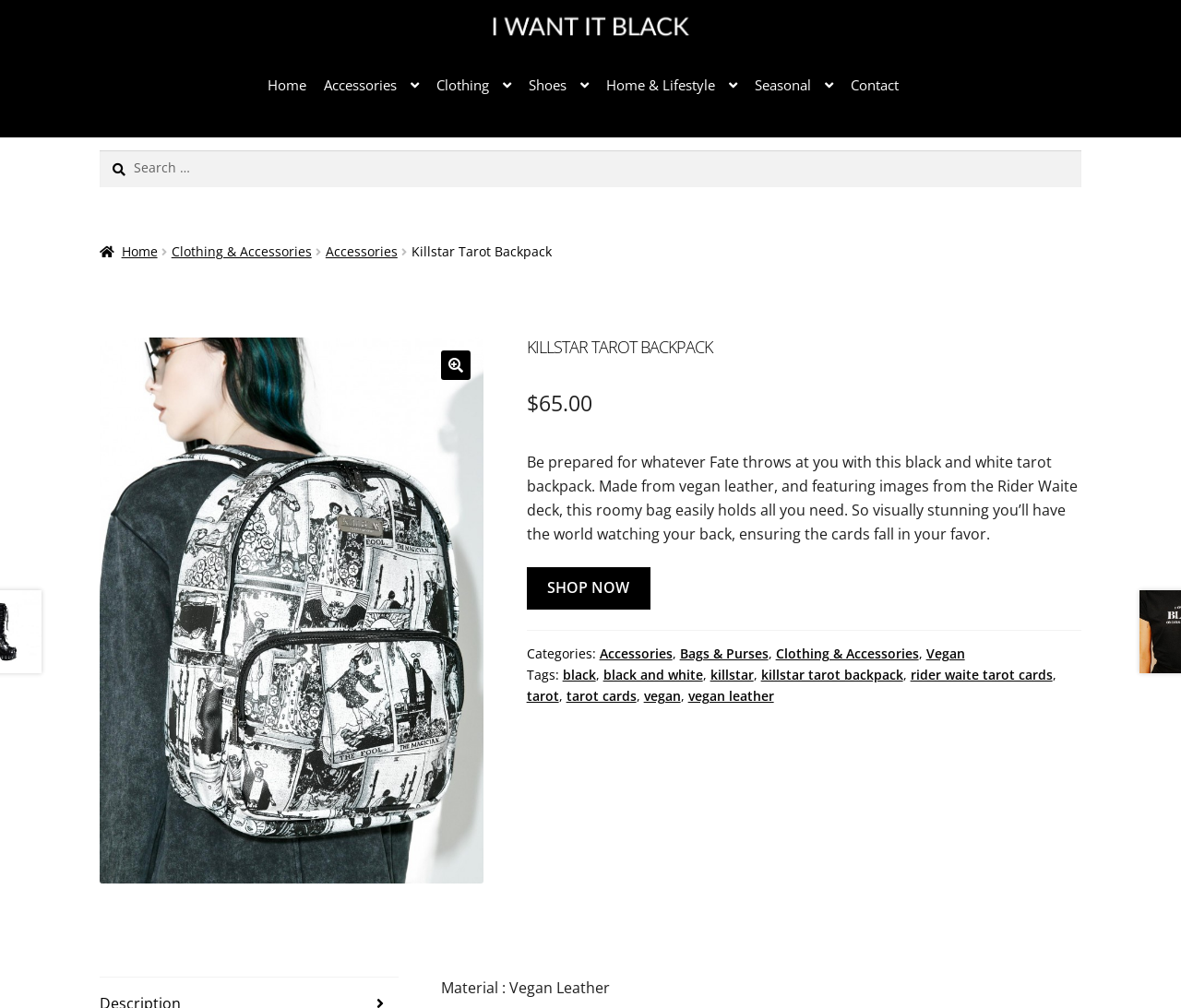Given the description: "Cannabis Now", determine the bounding box coordinates of the UI element. The coordinates should be formatted as four float numbers between 0 and 1, [left, top, right, bottom].

None